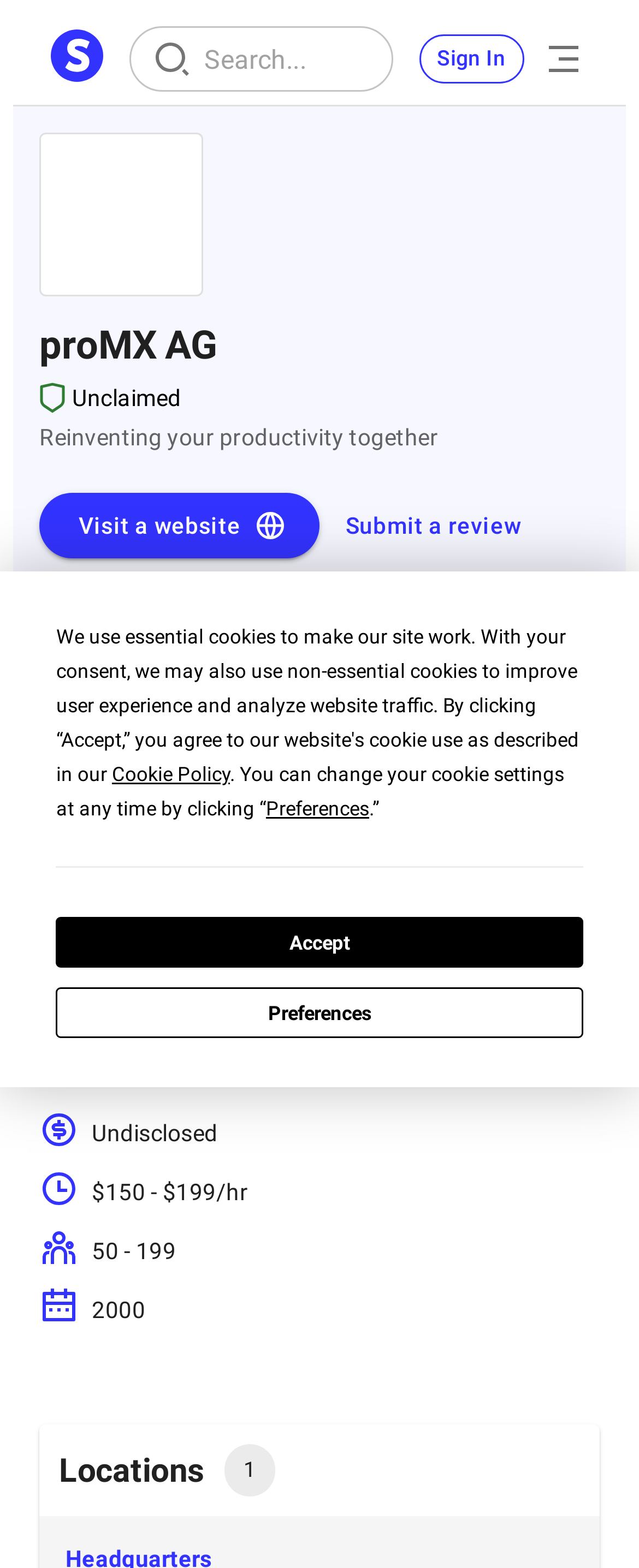Respond to the question below with a concise word or phrase:
What is the purpose of the button 'Submit a review'?

To submit a review